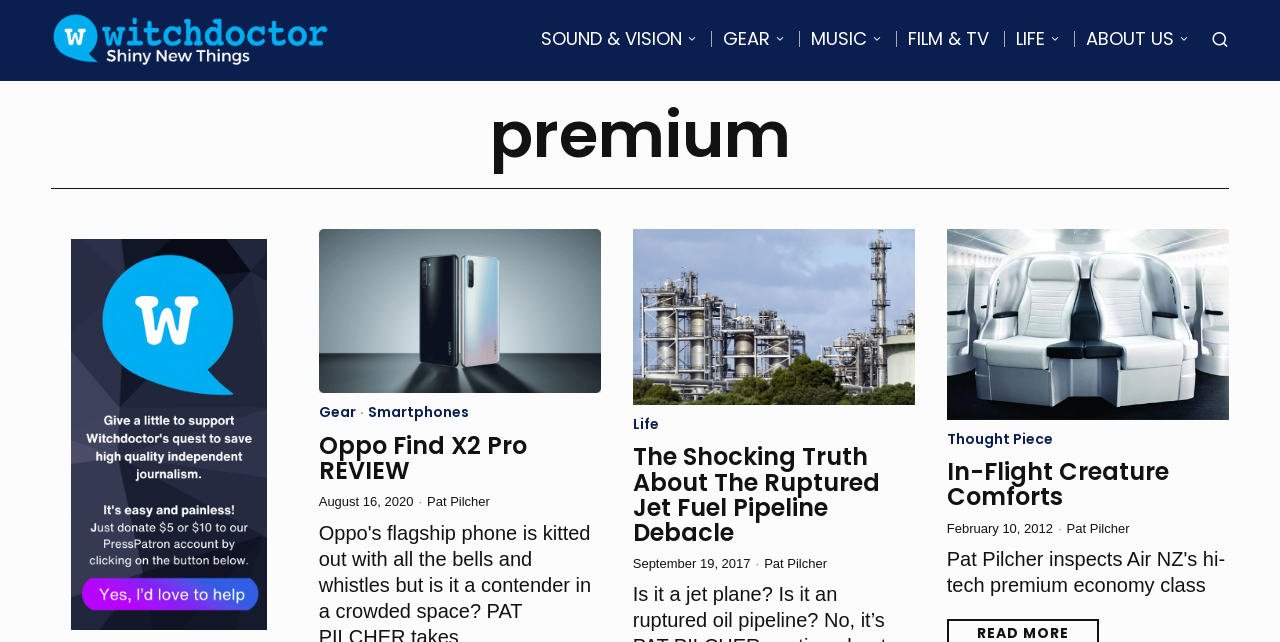Present a detailed account of what is displayed on the webpage.

The webpage is divided into several sections. At the top, there are six links aligned horizontally, labeled as "SOUND & VISION", "GEAR", "MUSIC", "FILM & TV", "LIFE", and "ABOUT US". Below these links, there is a large heading that reads "premium".

The main content of the webpage is divided into three columns. The left column contains three articles, each with a heading, a figure, and some text. The first article is about a review of the Oppo Find X2 Pro, with a heading that reads "Oppo Find X2 Pro REVIEW". The second article is about a shocking truth about a ruptured jet fuel pipeline debacle, with a heading that reads "The Shocking Truth About The Ruptured Jet Fuel Pipeline Debacle". The third article is about in-flight creature comforts, with a heading that reads "In-Flight Creature Comforts".

The middle column contains a link to "Gear" and a link to "Smartphones", separated by a small dot. Below these links, there is a figure with a link to "Premium economy pods - pretty rad huh?".

The right column contains a call-to-action link that reads "Give a little to support Witchdoctor's quest to save high quality independent journalism. It's easy and painless! Just donate $5 or $10 to our PressPatron account by clicking on the button below." This link is accompanied by an image.

Throughout the webpage, there are several links to authors, such as "Pat Pilcher", and dates, such as "August 16, 2020" and "September 19, 2017".